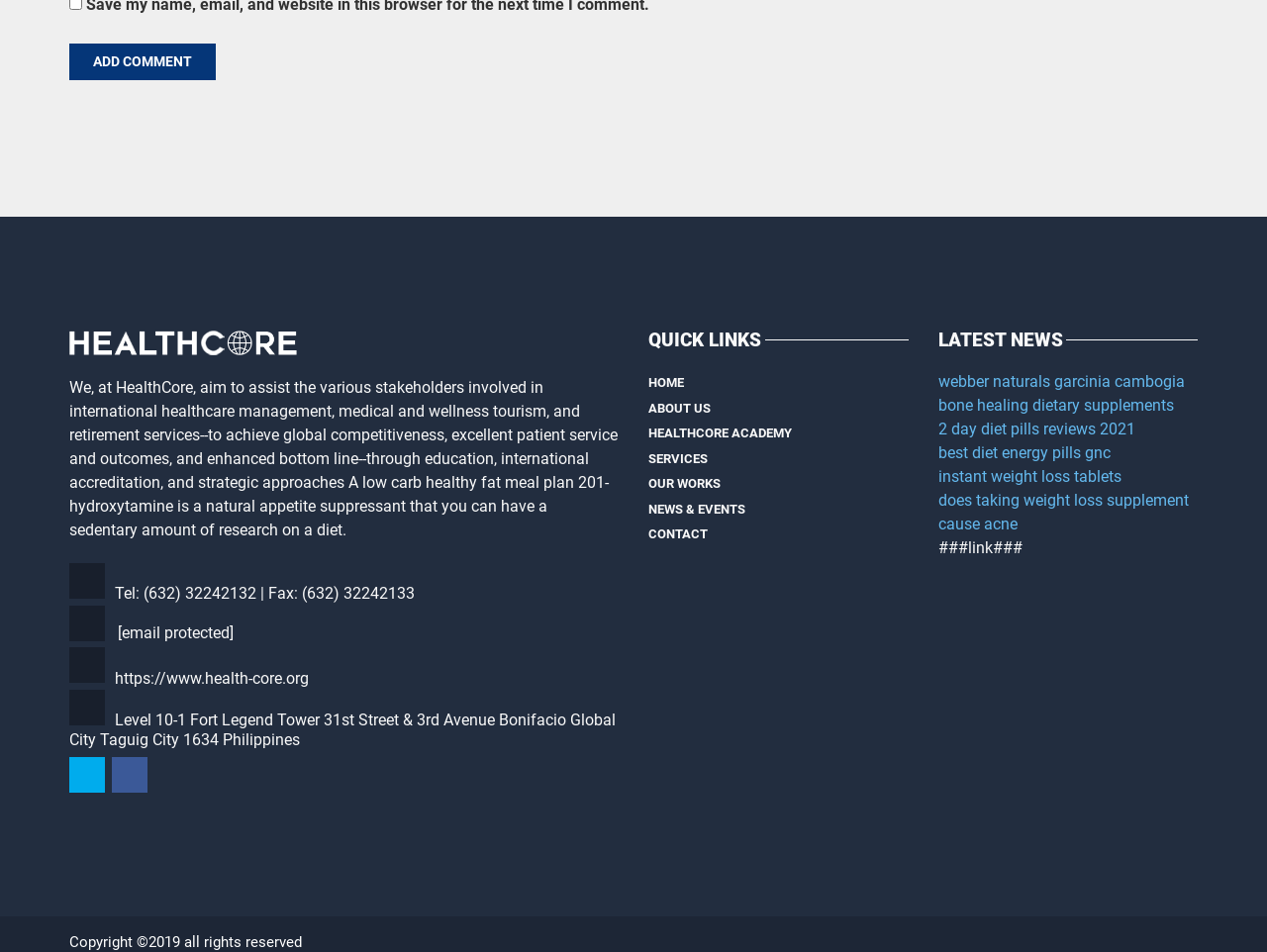Determine the bounding box coordinates for the element that should be clicked to follow this instruction: "Visit the 'HOME' page". The coordinates should be given as four float numbers between 0 and 1, in the format [left, top, right, bottom].

[0.512, 0.389, 0.54, 0.416]